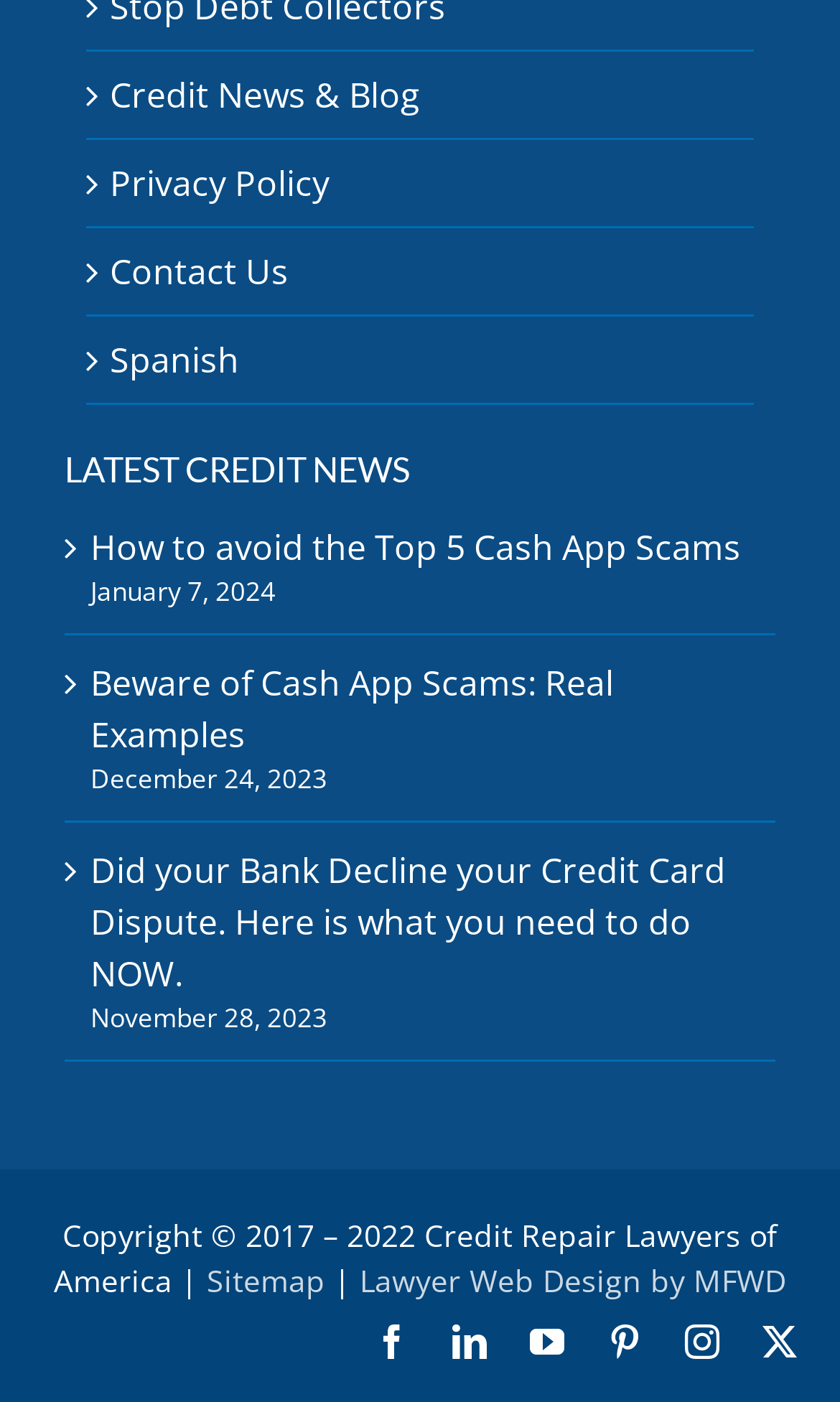How many social media links are at the bottom of the page?
Refer to the image and offer an in-depth and detailed answer to the question.

I counted the number of link elements at the bottom of the page with icons for social media platforms such as facebook, linkedin, youtube, pinterest, instagram, and twitter.